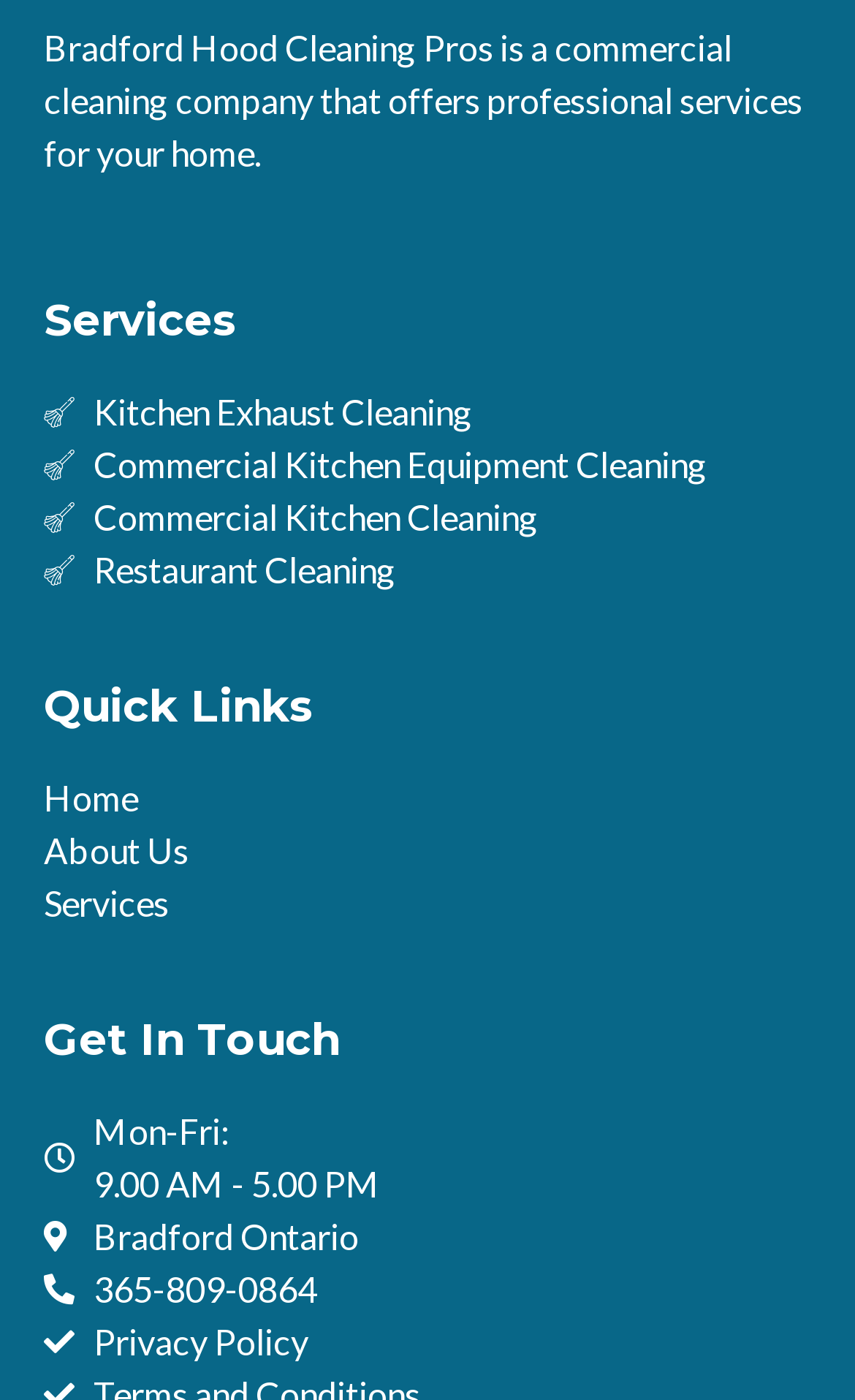Provide your answer to the question using just one word or phrase: What services are offered?

Kitchen Exhaust Cleaning, etc.